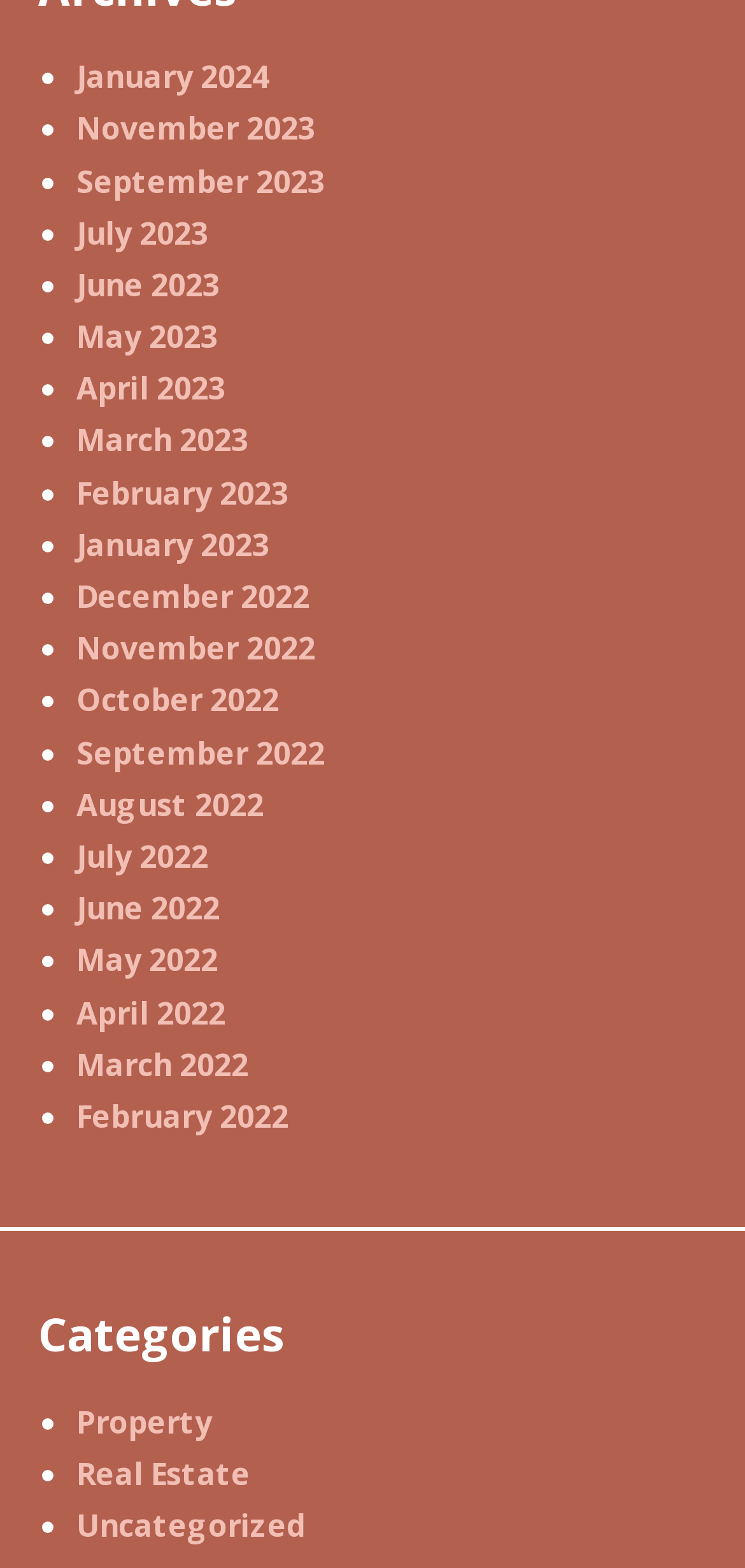What is the earliest month listed?
Analyze the screenshot and provide a detailed answer to the question.

By examining the list of links, I found that the earliest month listed is February 2022, which is the last link in the list.